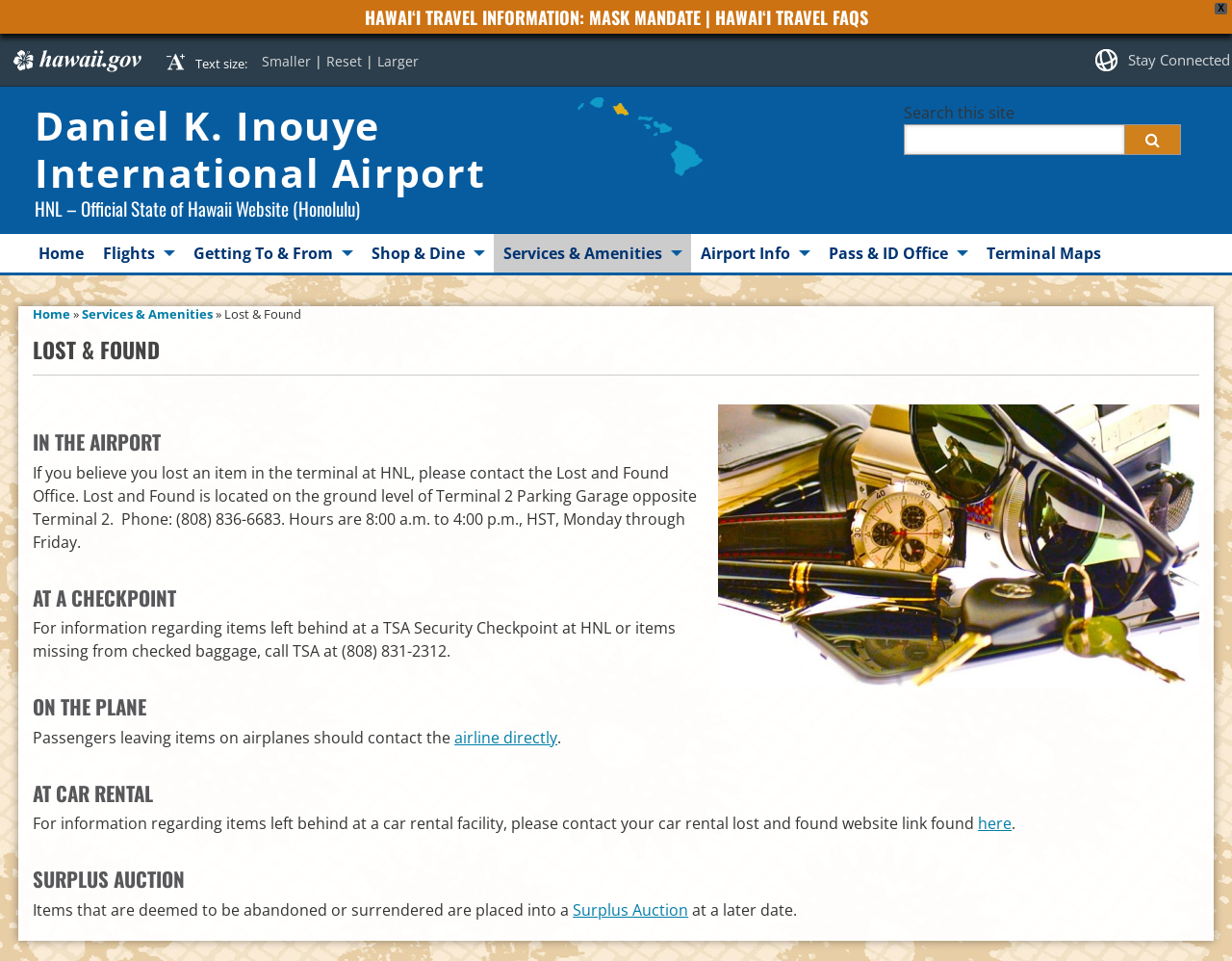Determine the bounding box coordinates for the clickable element to execute this instruction: "Click MASK MANDATE". Provide the coordinates as four float numbers between 0 and 1, i.e., [left, top, right, bottom].

[0.478, 0.004, 0.568, 0.031]